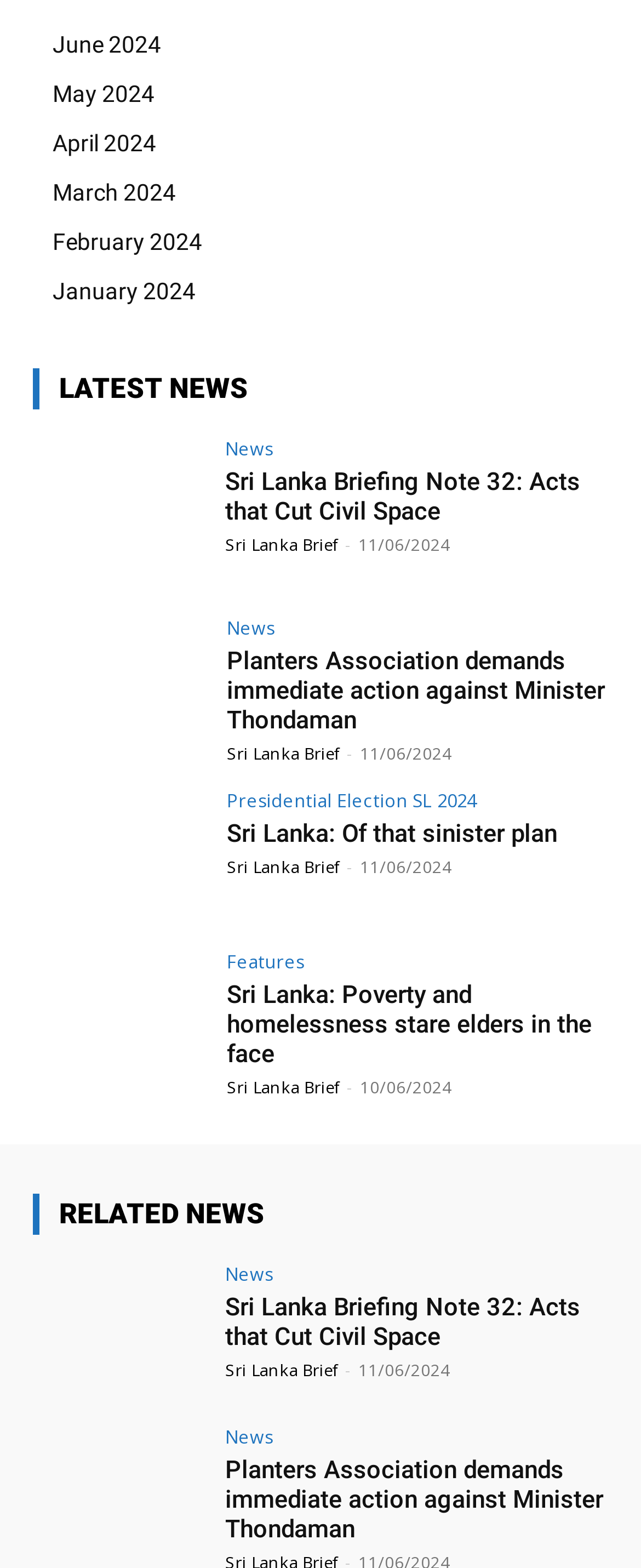Find the bounding box coordinates of the element you need to click on to perform this action: 'Open the 'Sri Lanka Briefing Note 32: Acts that Cut Civil Space' article'. The coordinates should be represented by four float values between 0 and 1, in the format [left, top, right, bottom].

[0.051, 0.28, 0.321, 0.362]